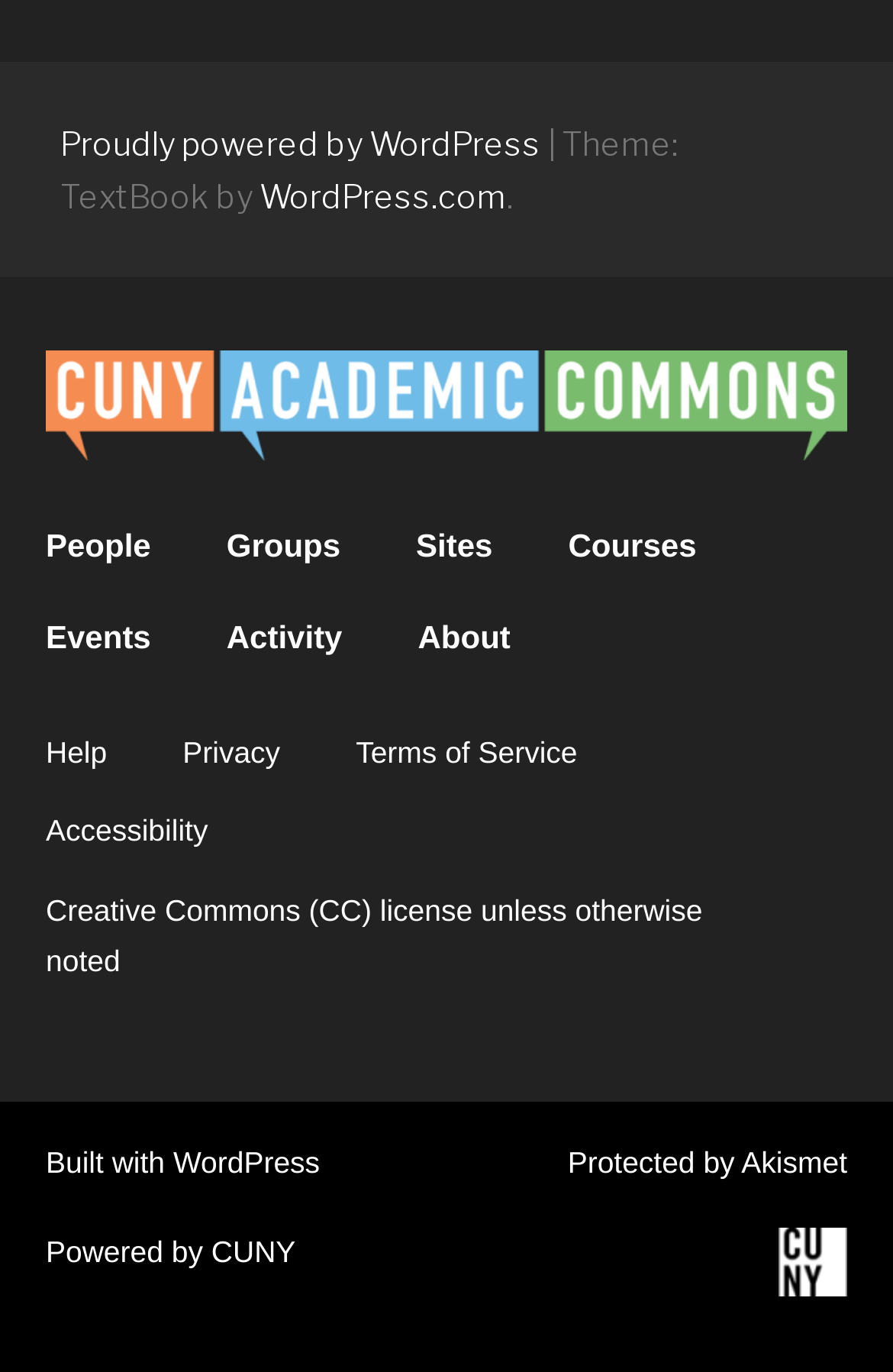Determine the bounding box coordinates for the clickable element required to fulfill the instruction: "Get help". Provide the coordinates as four float numbers between 0 and 1, i.e., [left, top, right, bottom].

[0.051, 0.536, 0.12, 0.561]